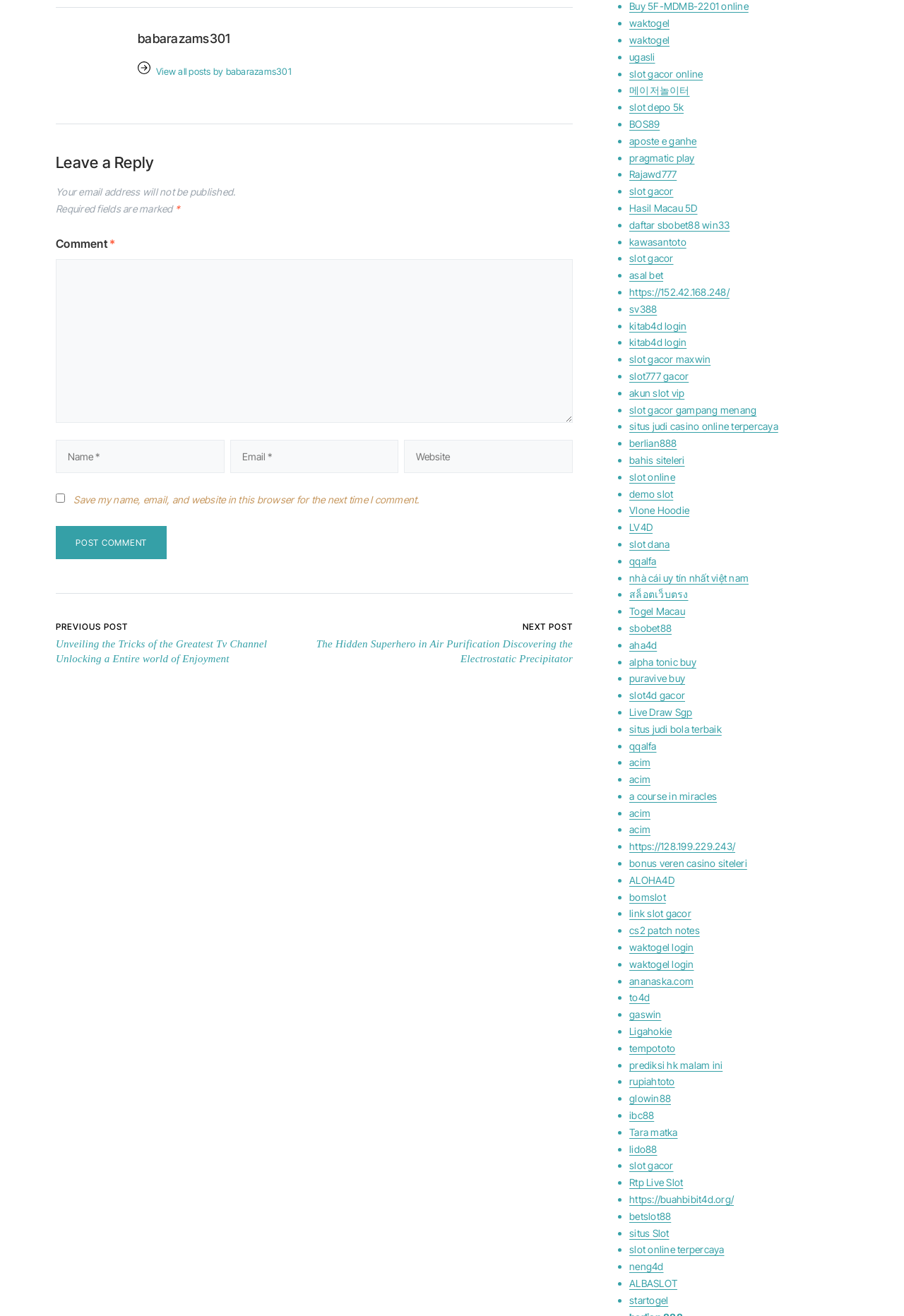What is the label of the first text box in the comment section?
Please ensure your answer to the question is detailed and covers all necessary aspects.

I can see a text box labeled 'Comment' which is the first text box in the comment section.